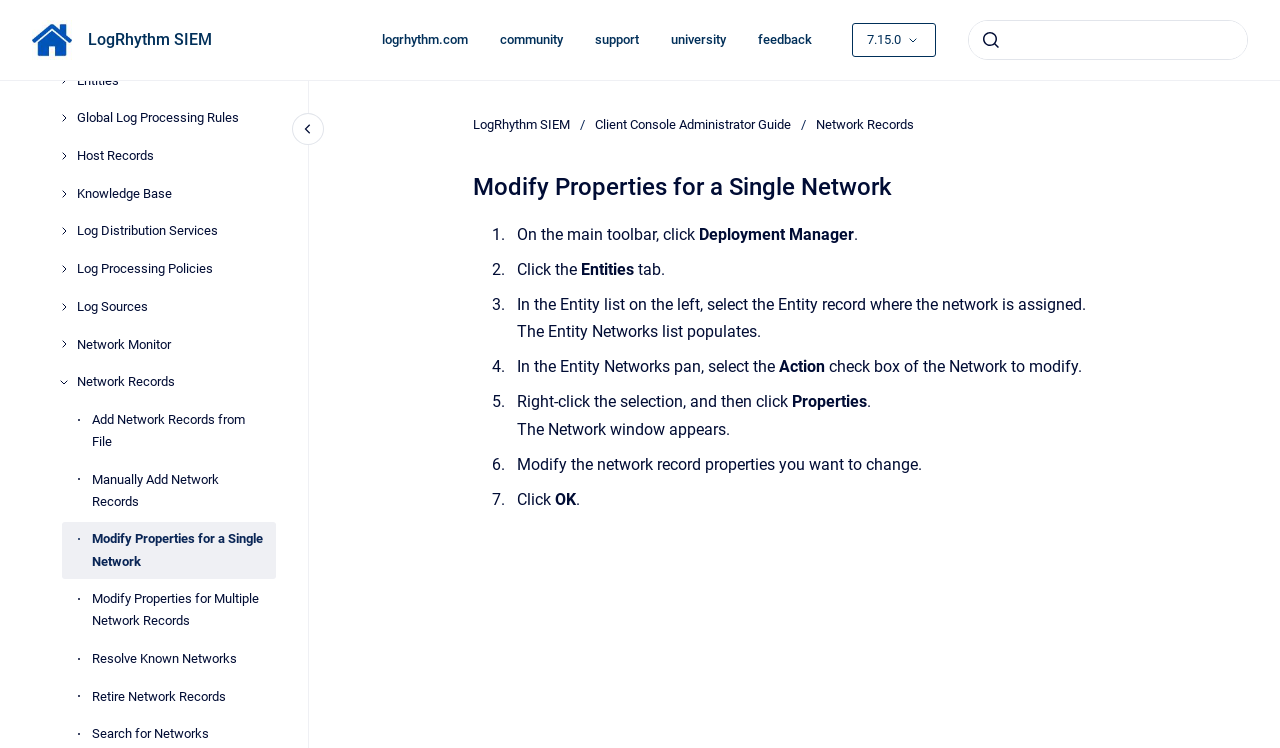Produce a meticulous description of the webpage.

The webpage is titled "Modify Properties for a Single Network" and appears to be a documentation or guide page. At the top, there is a navigation bar with several links, including "Go to homepage", "LogRhythm SIEM", "community", "support", "university", and "feedback". Below this, there is a search bar with a submit button.

On the left side of the page, there is a menu with several options, including "Endpoint Monitoring", "Entities", "Global Log Processing Rules", "Host Records", "Knowledge Base", "Log Distribution Services", "Log Processing Policies", "Log Sources", "Network Monitor", and "Network Records". The "Network Records" option is currently expanded, showing several sub-options, including "Add Network Records from File", "Manually Add Network Records", "Modify Properties for a Single Network", "Modify Properties for Multiple Network Records", "Resolve Known Networks", and "Retire Network Records".

In the main content area, there is a step-by-step guide on how to modify properties for a single network. The guide consists of 7 steps, each with a numbered list marker and a brief description of the action to take. The steps include clicking on the "Deployment Manager" and "Entities" tabs, selecting an entity record, and modifying the network record properties.

At the top right of the page, there is a "Page version" button with a dropdown menu, and a "Close navigation" button that controls the navigation menu on the left side of the page.